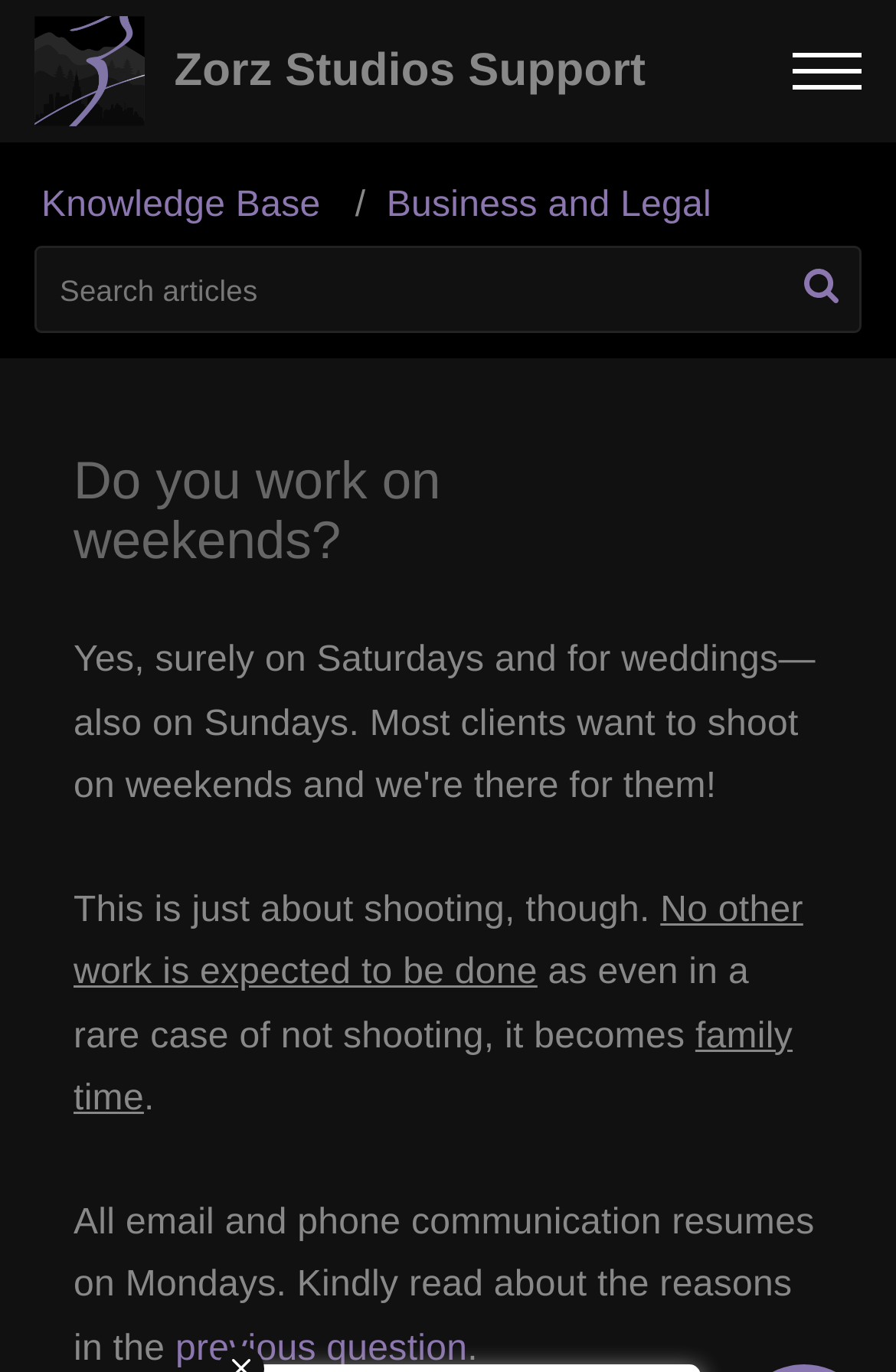Based on the element description "Business and Legal", predict the bounding box coordinates of the UI element.

[0.431, 0.136, 0.794, 0.164]